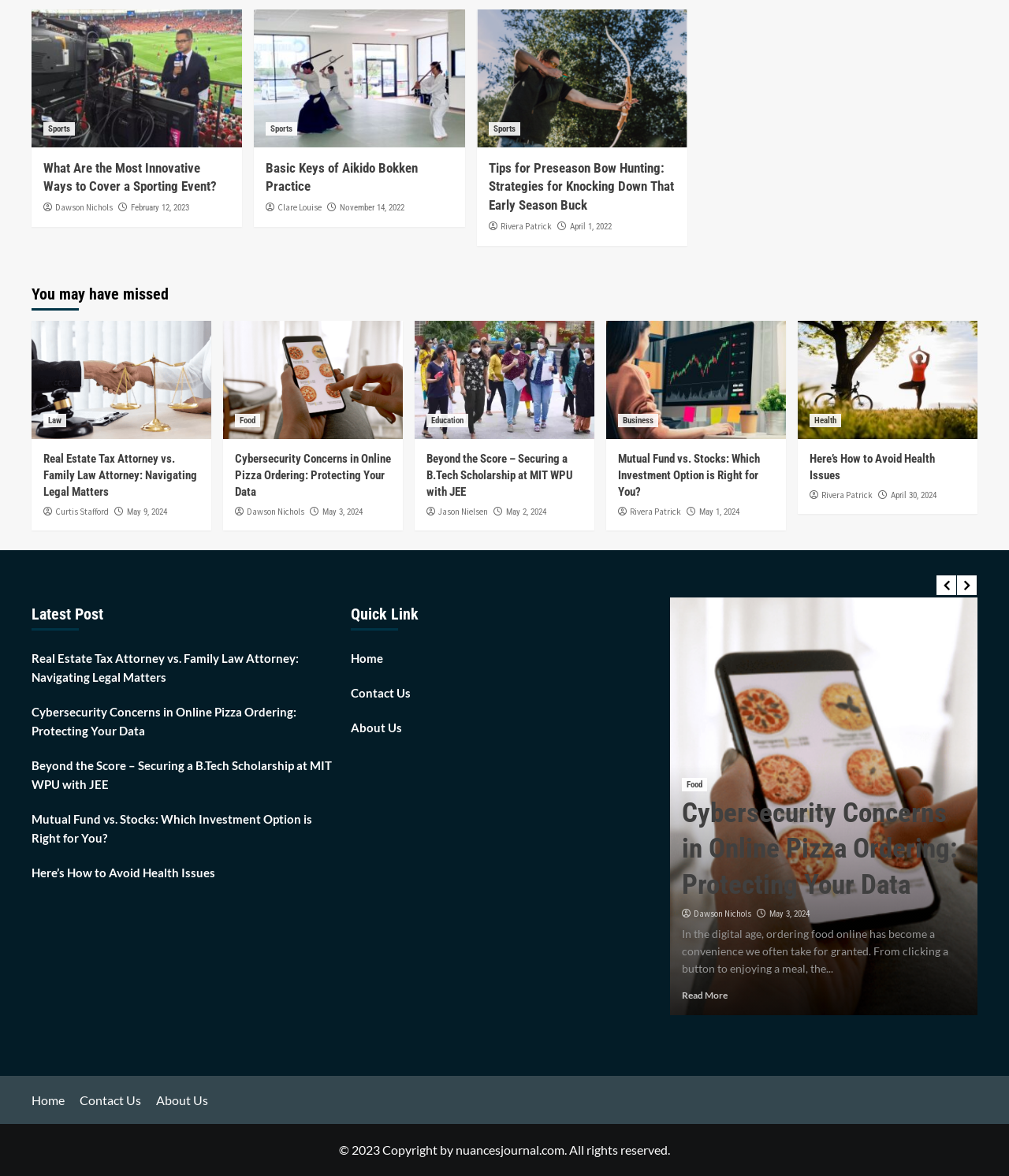Specify the bounding box coordinates for the region that must be clicked to perform the given instruction: "View the 'You may have missed' section".

[0.031, 0.236, 0.969, 0.273]